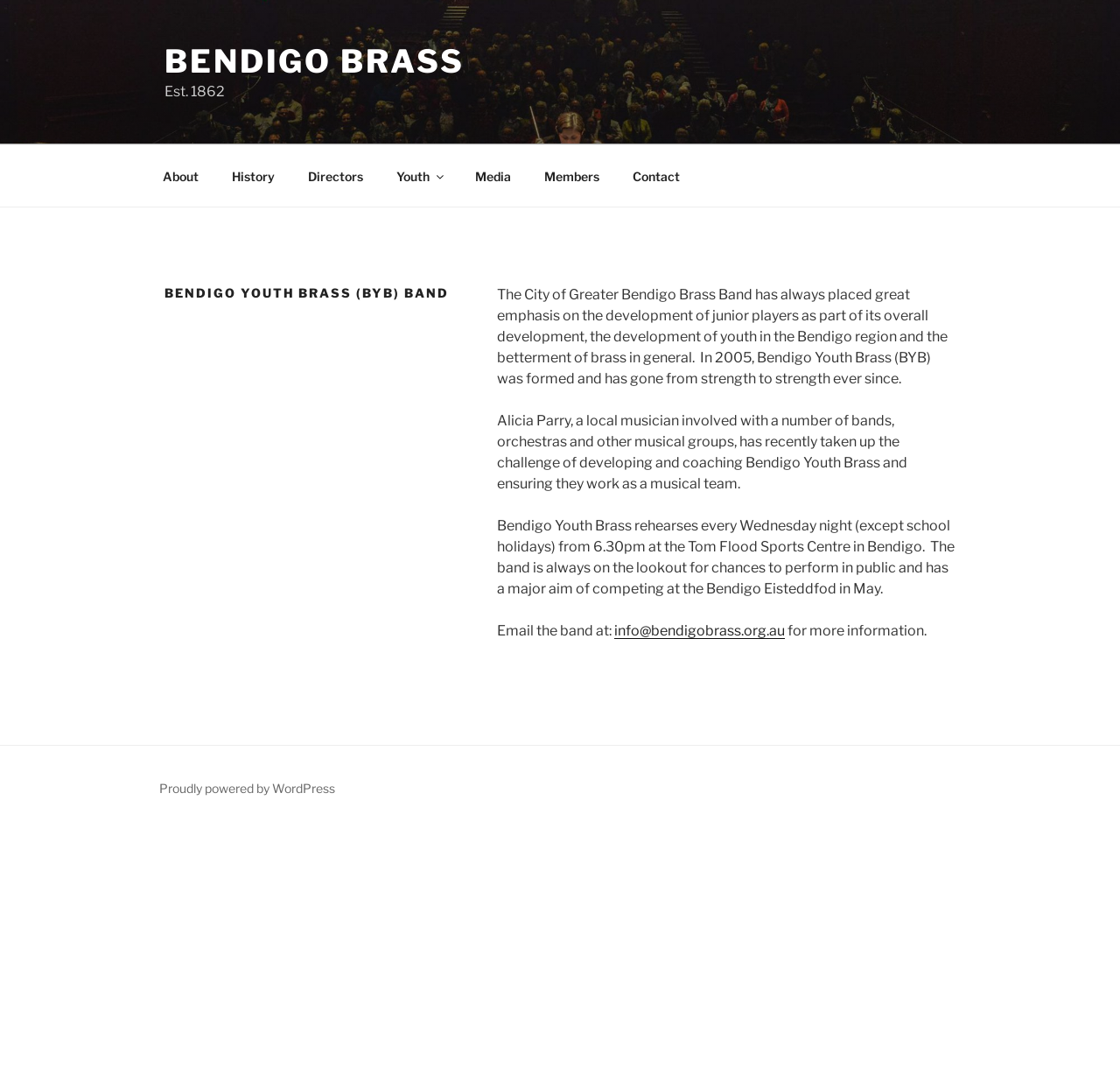What is the name of the band?
Could you please answer the question thoroughly and with as much detail as possible?

I found the answer by looking at the header section of the webpage, where it says 'BENDIGO YOUTH BRASS (BYB) BAND'.